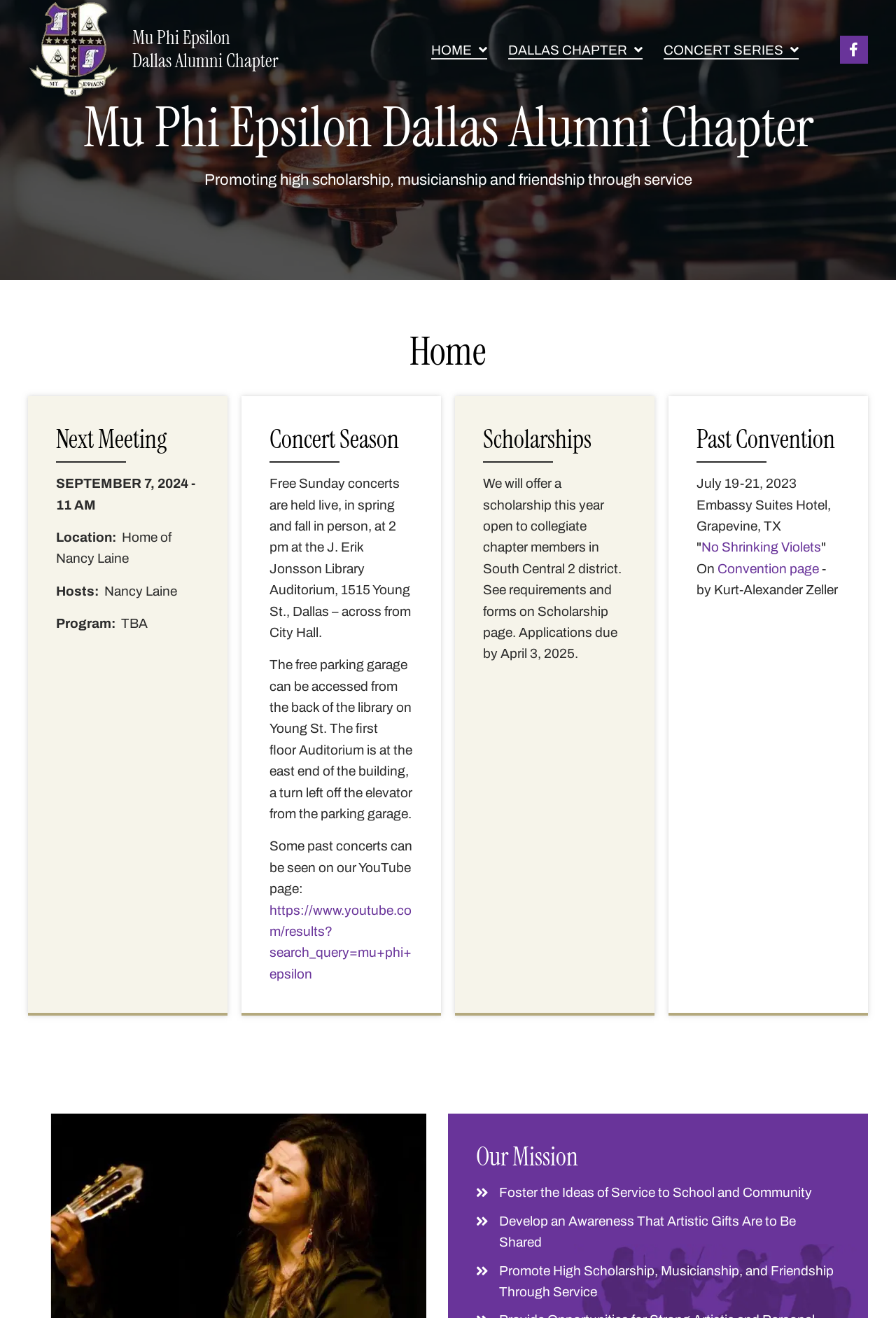Reply to the question with a single word or phrase:
What is the deadline for scholarship applications?

April 3, 2025